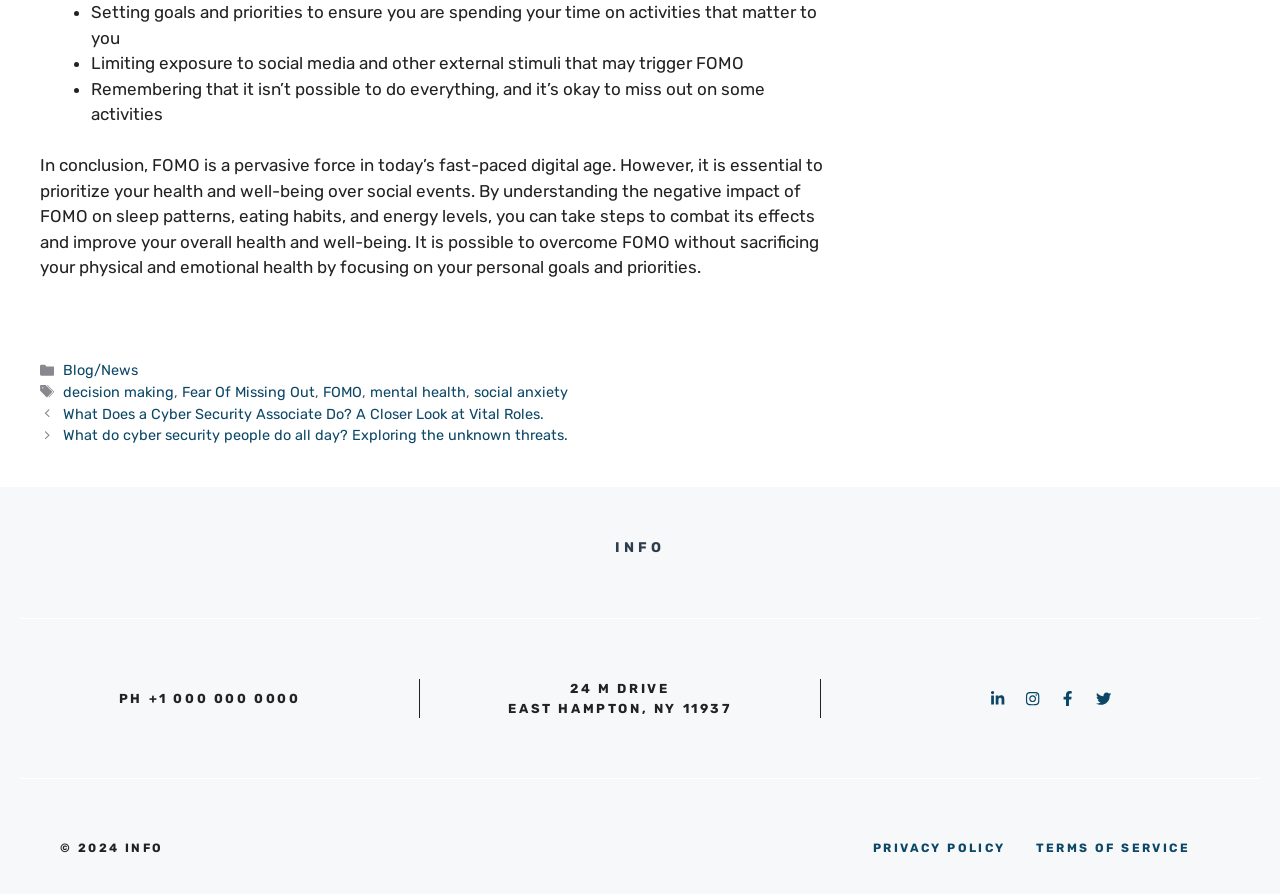Find the bounding box coordinates for the area that should be clicked to accomplish the instruction: "Click on the 'Blog/News' link".

[0.049, 0.404, 0.108, 0.424]